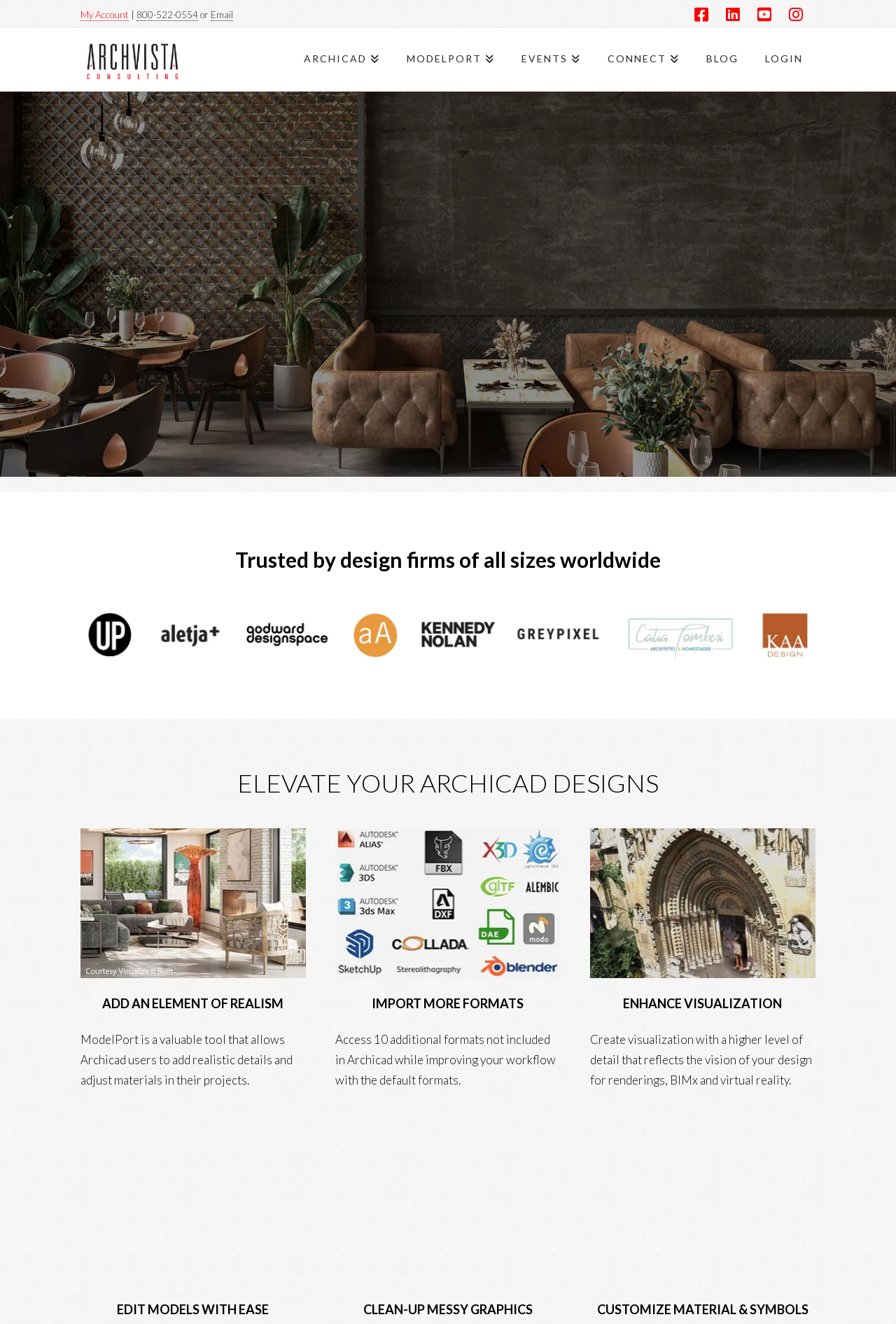Please specify the bounding box coordinates of the clickable region necessary for completing the following instruction: "Read the blog". The coordinates must consist of four float numbers between 0 and 1, i.e., [left, top, right, bottom].

[0.773, 0.021, 0.838, 0.069]